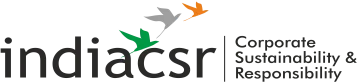Elaborate on the image by describing it in detail.

The image features the logo of India CSR, an organization dedicated to promoting corporate sustainability and responsibility in India. The logo prominently displays the word "indiacsr" in a stylish font, accompanied by the tagline "Corporate Sustainability & Responsibility." The design is enhanced by colorful abstract shapes resembling birds in flight, symbolizing growth and progress in the field of corporate social responsibility. This logo embodies the commitment of India CSR to advocate for sustainable practices among businesses while fostering a sense of accountability towards social and environmental issues.